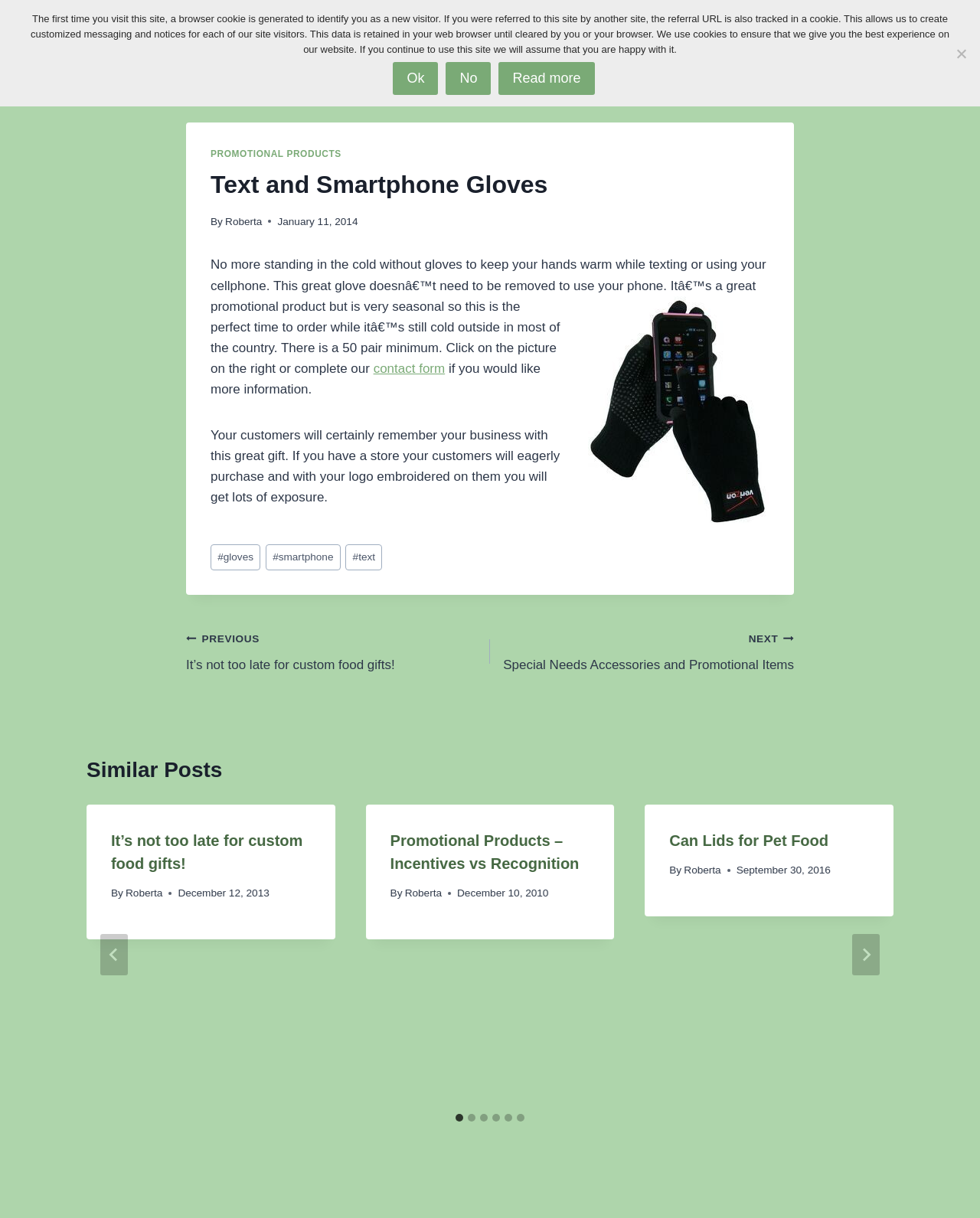Determine the bounding box coordinates of the section I need to click to execute the following instruction: "Click on the 'Home' link". Provide the coordinates as four float numbers between 0 and 1, i.e., [left, top, right, bottom].

[0.805, 0.01, 0.856, 0.04]